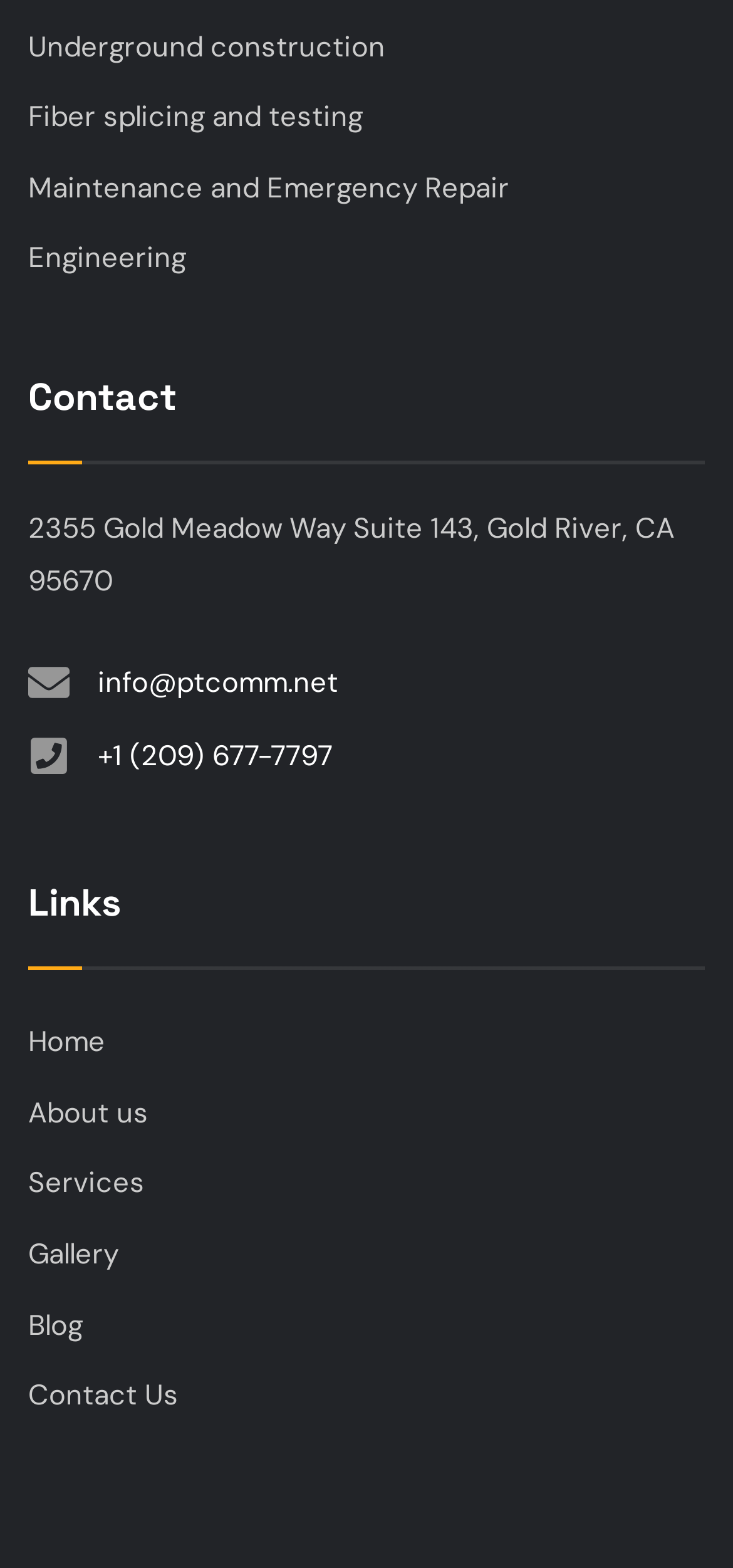Please provide a one-word or phrase answer to the question: 
What is the email address of the company?

info@ptcomm.net